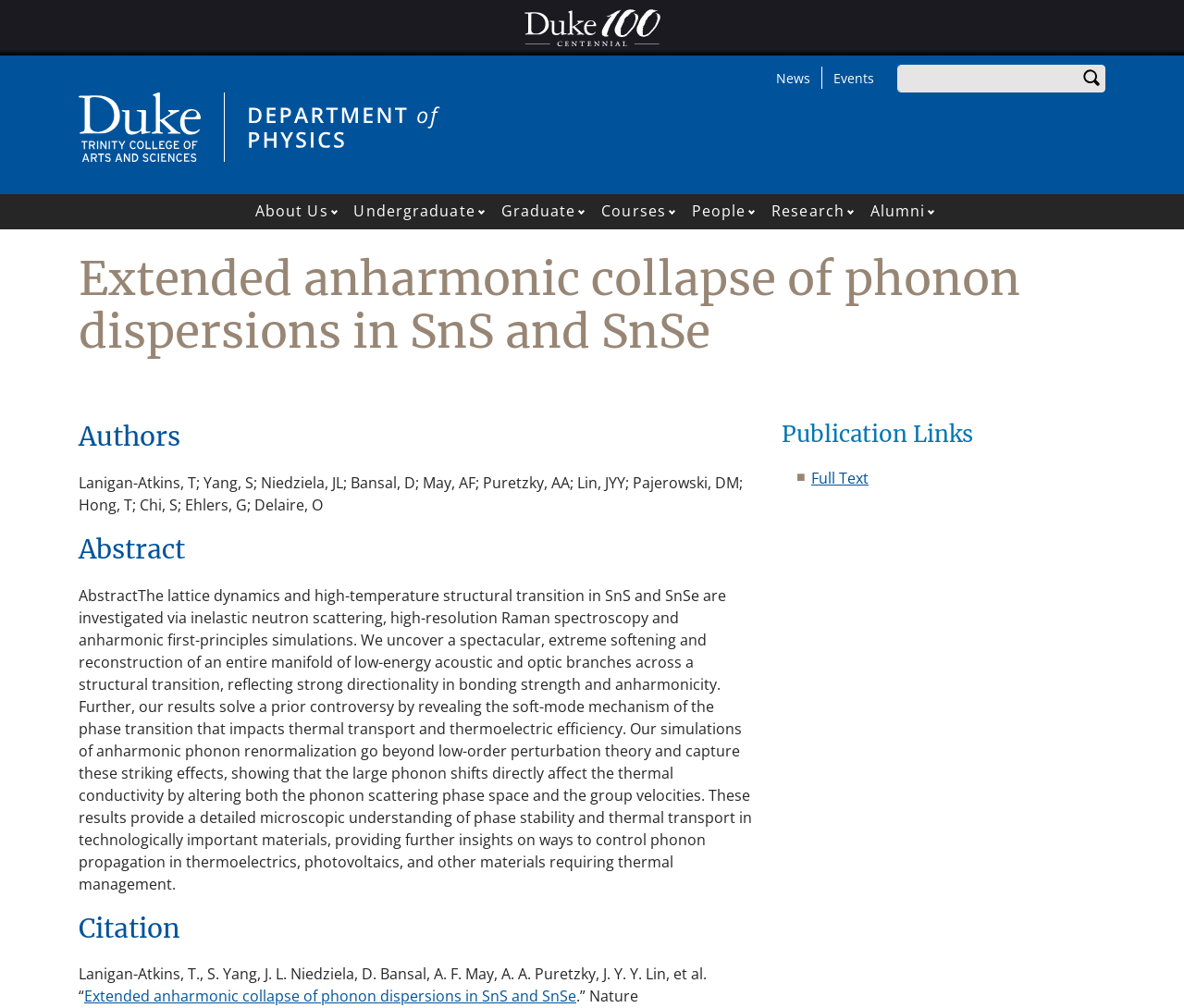Create an in-depth description of the webpage, covering main sections.

The webpage is from the Department of Physics, featuring an article titled "Extended anharmonic collapse of phonon dispersions in SnS and SnSe". At the top, there is a Duke 100 Centennial logo, accompanied by a search bar and a "Search" button. Below this, there is a navigation menu with links to "News", "Events", and other sections.

On the left side, there is a main menu with links to "About Us", "Undergraduate", "Graduate", "Courses", "People", "Research", and "Alumni". Each of these links has a corresponding submenu.

The main content of the page is divided into sections, starting with a heading that repeats the article title. Below this, there are sections for "Authors", "Abstract", "Citation", and "Publication Links". The "Authors" section lists the names of the authors, while the "Abstract" section provides a detailed summary of the article. The "Citation" section provides a citation for the article, and the "Publication Links" section offers a link to the full text of the article.

There are two images on the page: the Duke 100 Centennial logo and the logo for Duke University - Trinity College of Arts and Sciences.